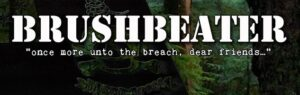Outline with detail what the image portrays.

The image features the title "BRUSHBEATER" prominently displayed in bold, white lettering, evoking a sense of strength and resilience. Beneath the title, the phrase "once more unto the breach, dear friends..." is presented, suggesting a call to action and camaraderie, likely referencing themes of preparation and perseverance in the face of challenges. The background is textured with greenery, enhancing the outdoor and adventurous feel, which aligns with the concepts of training, survival, and combative skills discussed in related text. The overall design captures a spirit of readiness and determination, inviting viewers to engage with the themes of combat readiness and strategic training.